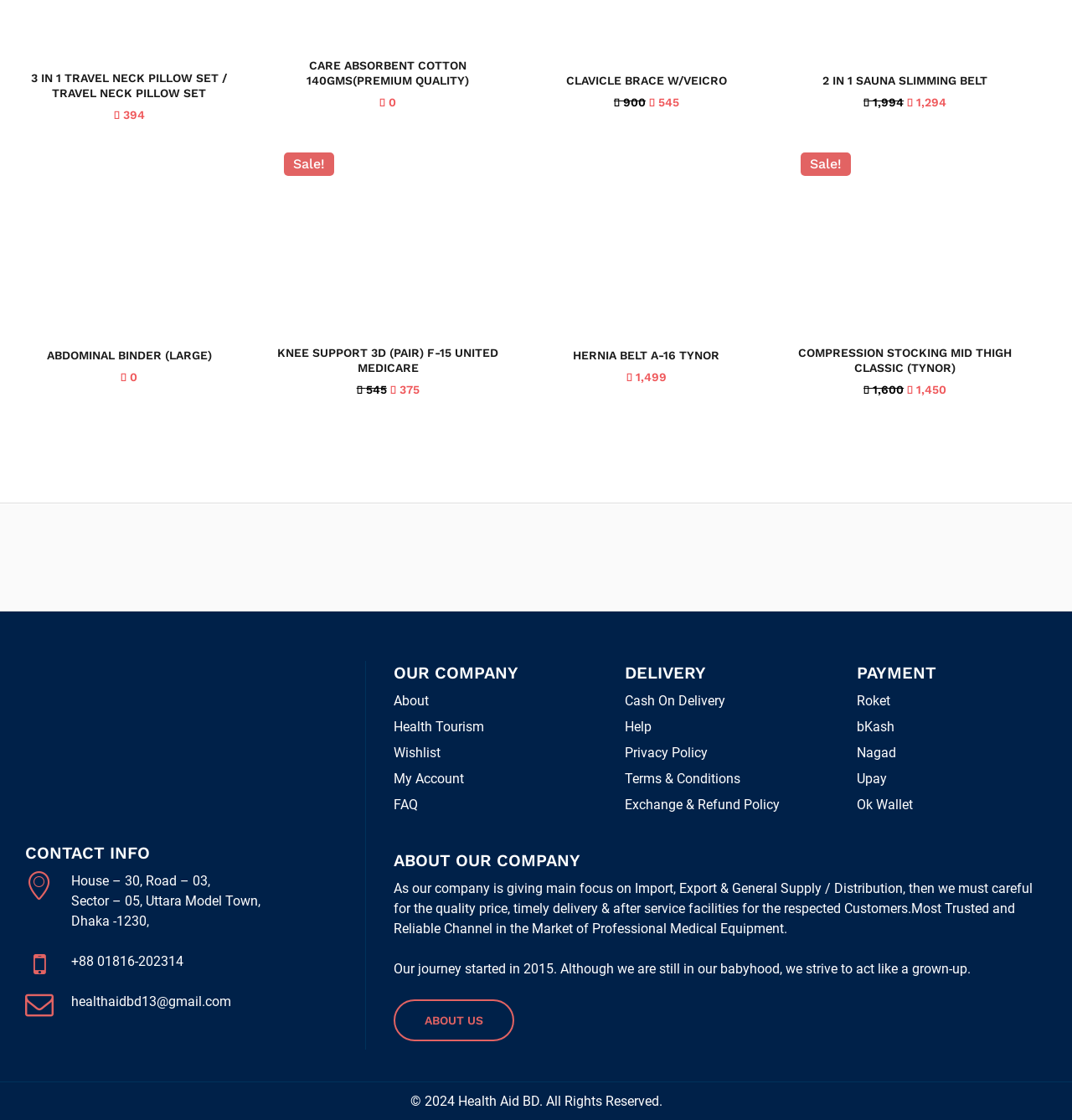Give a concise answer using one word or a phrase to the following question:
What is the price of the 3 in 1 Travel Neck Pillow Set?

৳ 394